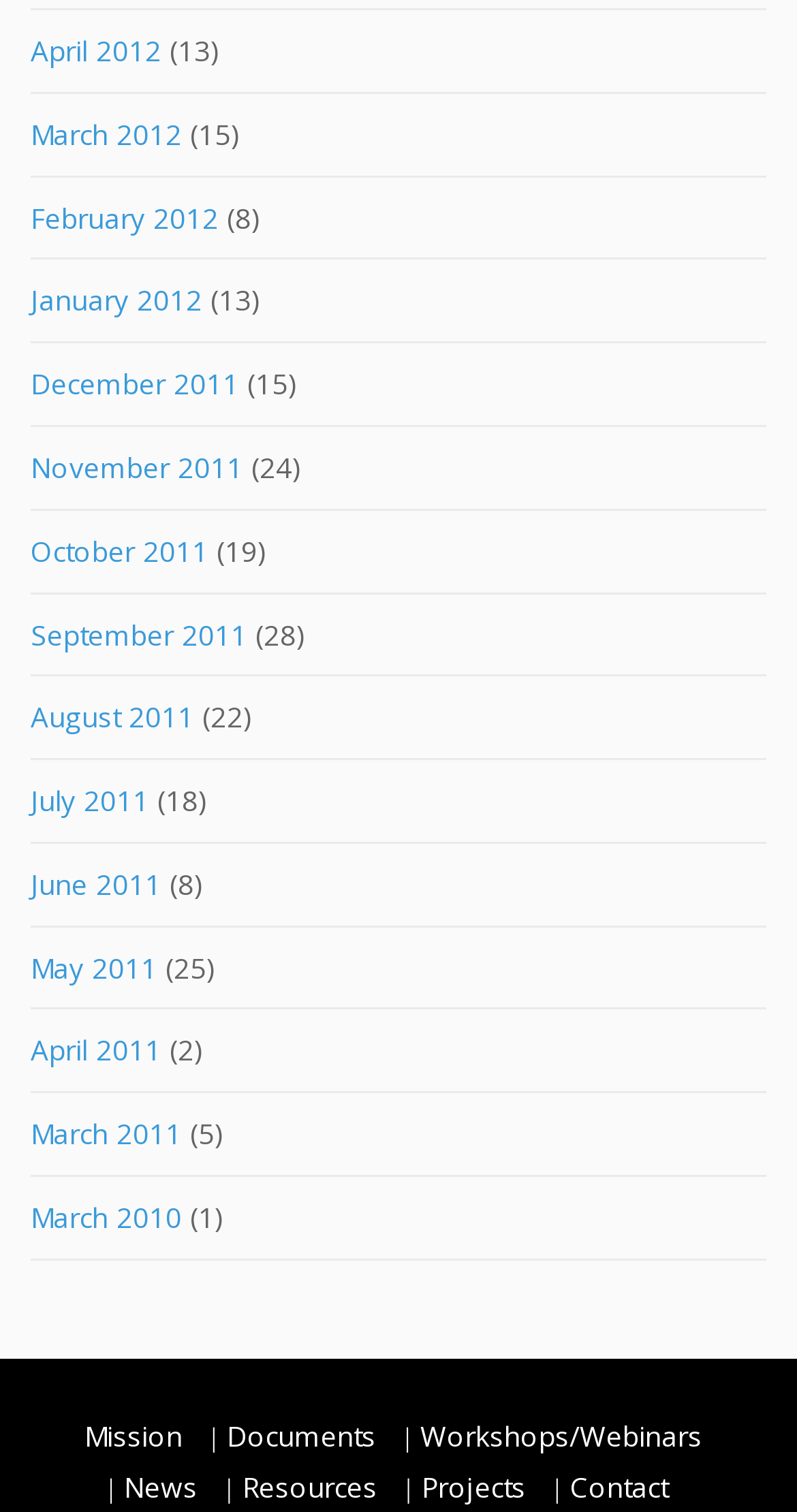Determine the bounding box coordinates of the region to click in order to accomplish the following instruction: "View March 2012 archives". Provide the coordinates as four float numbers between 0 and 1, specifically [left, top, right, bottom].

[0.038, 0.054, 0.228, 0.123]